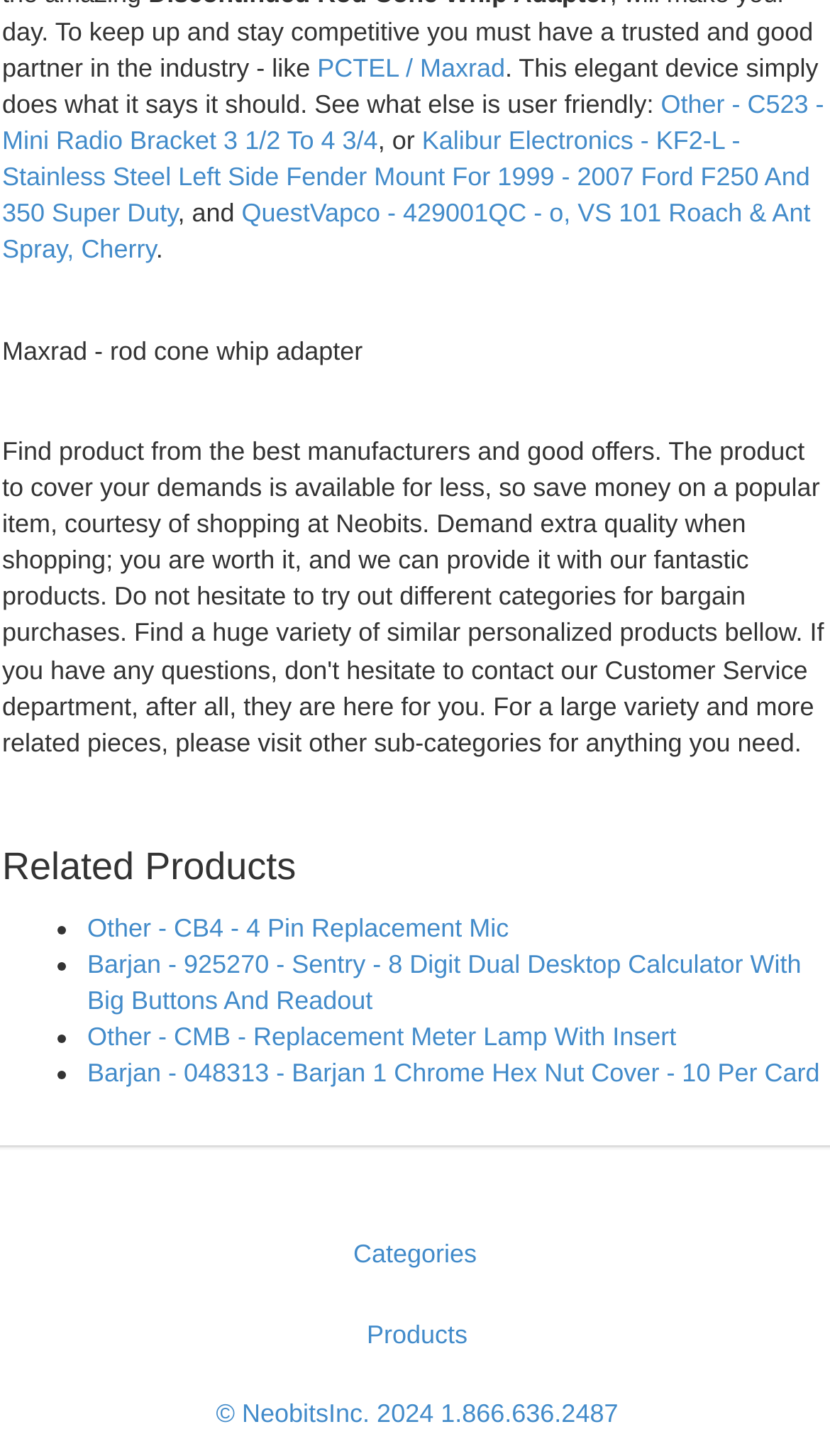Identify the bounding box coordinates for the element you need to click to achieve the following task: "Click on the link to view PCTEL / Maxrad products". Provide the bounding box coordinates as four float numbers between 0 and 1, in the form [left, top, right, bottom].

[0.382, 0.036, 0.609, 0.057]